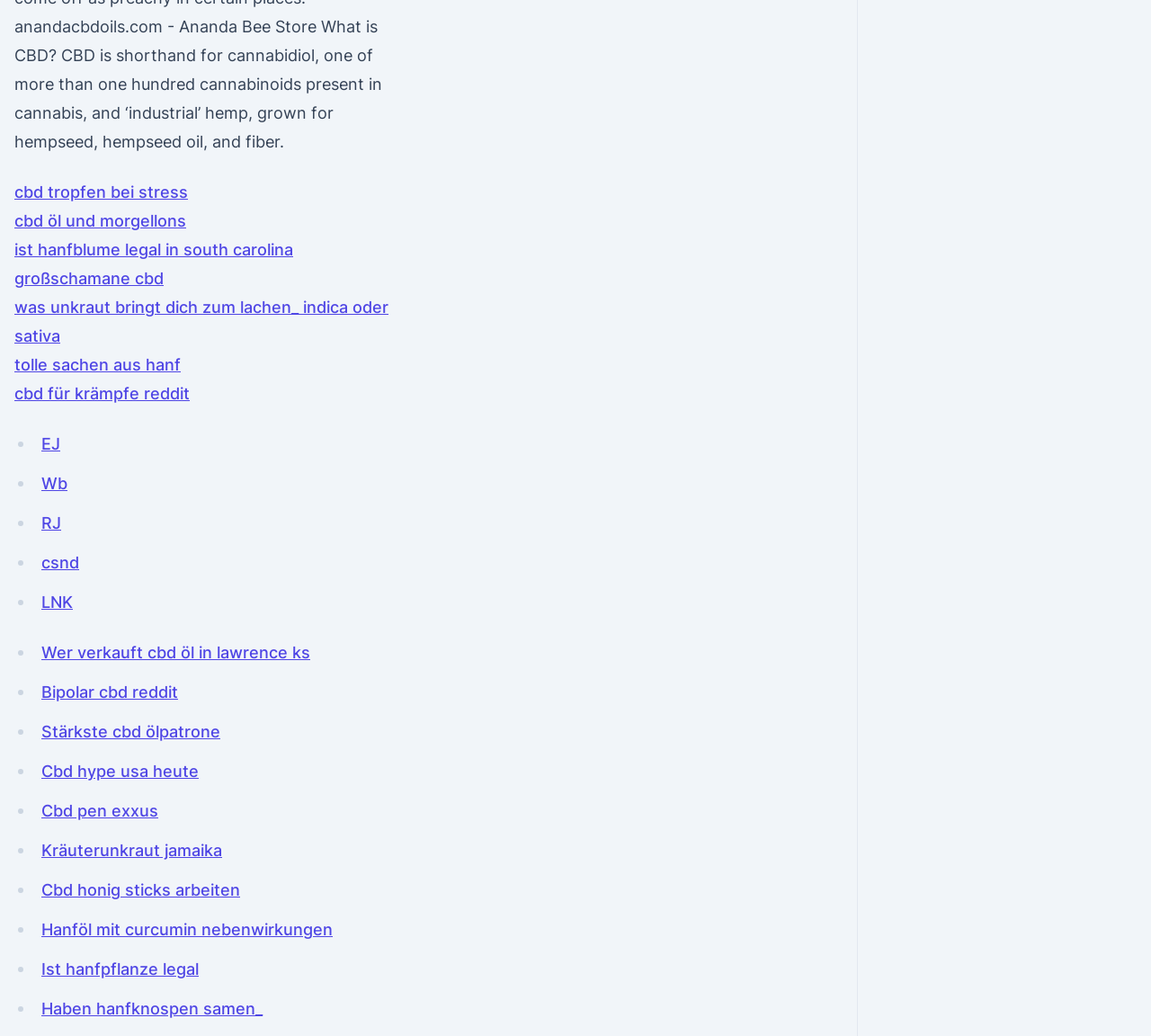Find the coordinates for the bounding box of the element with this description: "Bipolar cbd reddit".

[0.036, 0.659, 0.155, 0.677]